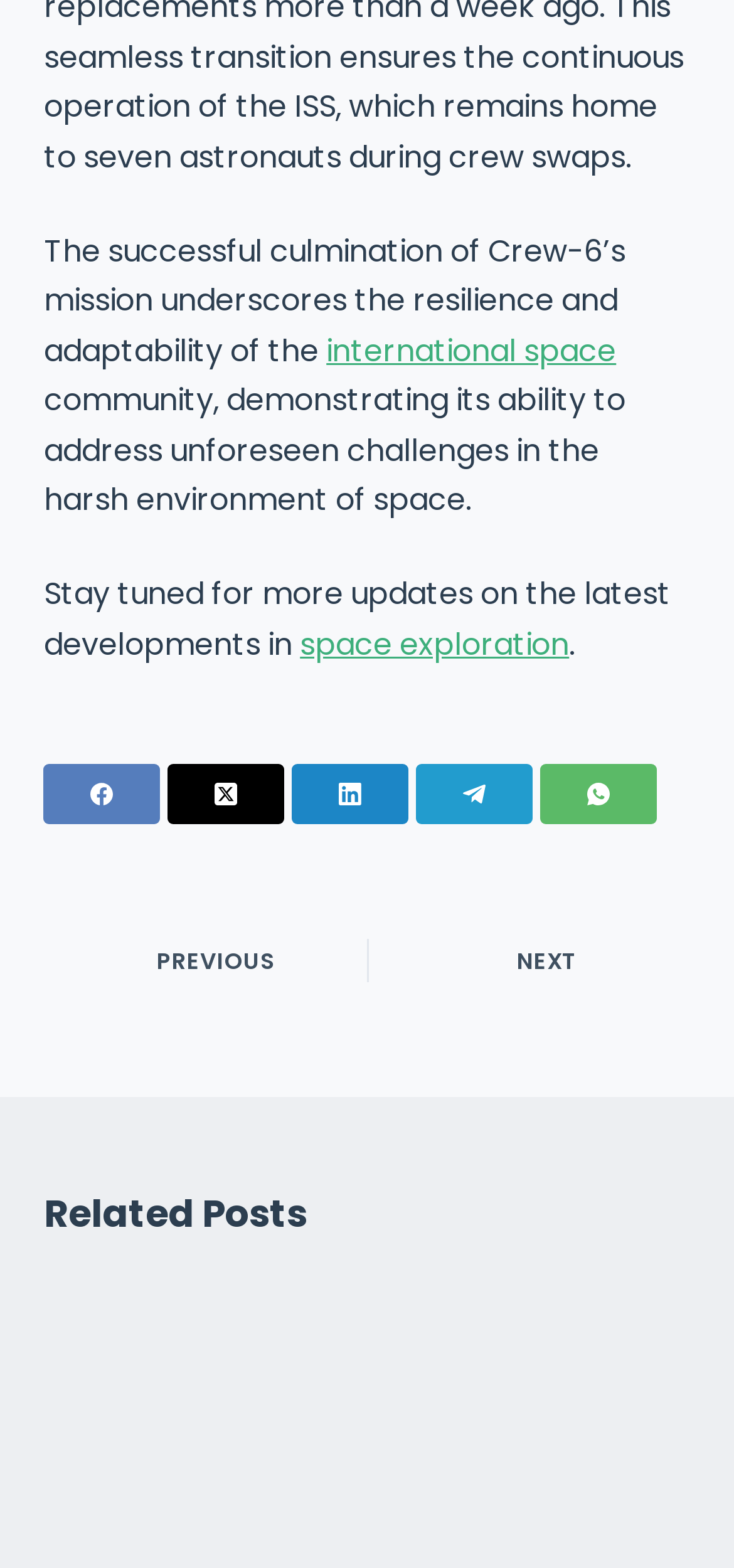Select the bounding box coordinates of the element I need to click to carry out the following instruction: "Click on the link to learn more about international space".

[0.445, 0.21, 0.84, 0.237]